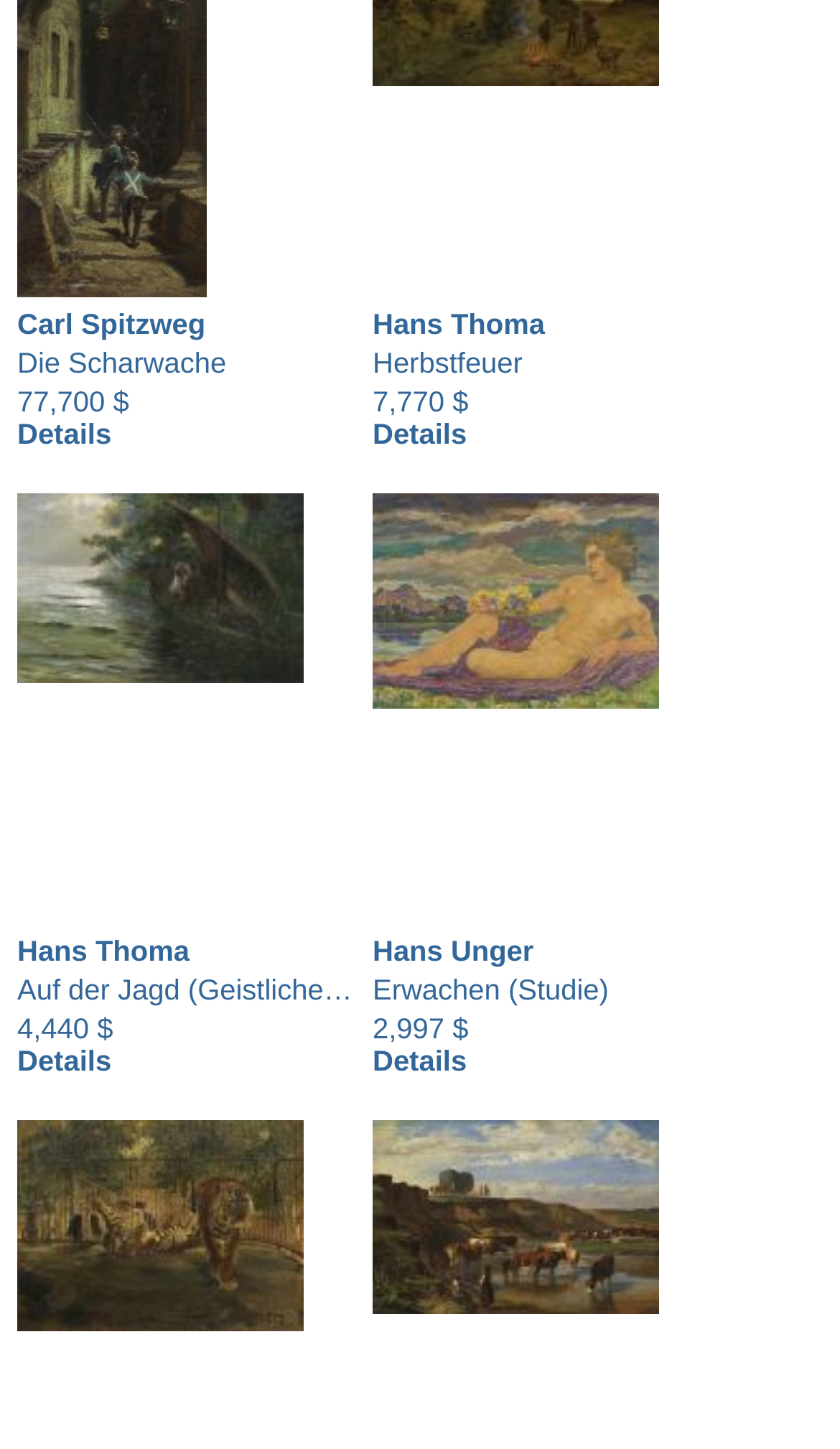Kindly determine the bounding box coordinates for the area that needs to be clicked to execute this instruction: "Click on the link to learn about the trust certificate in Guatemala".

None